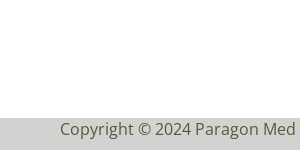Answer with a single word or phrase: 
Where is the copyright notice typically located?

Footer area